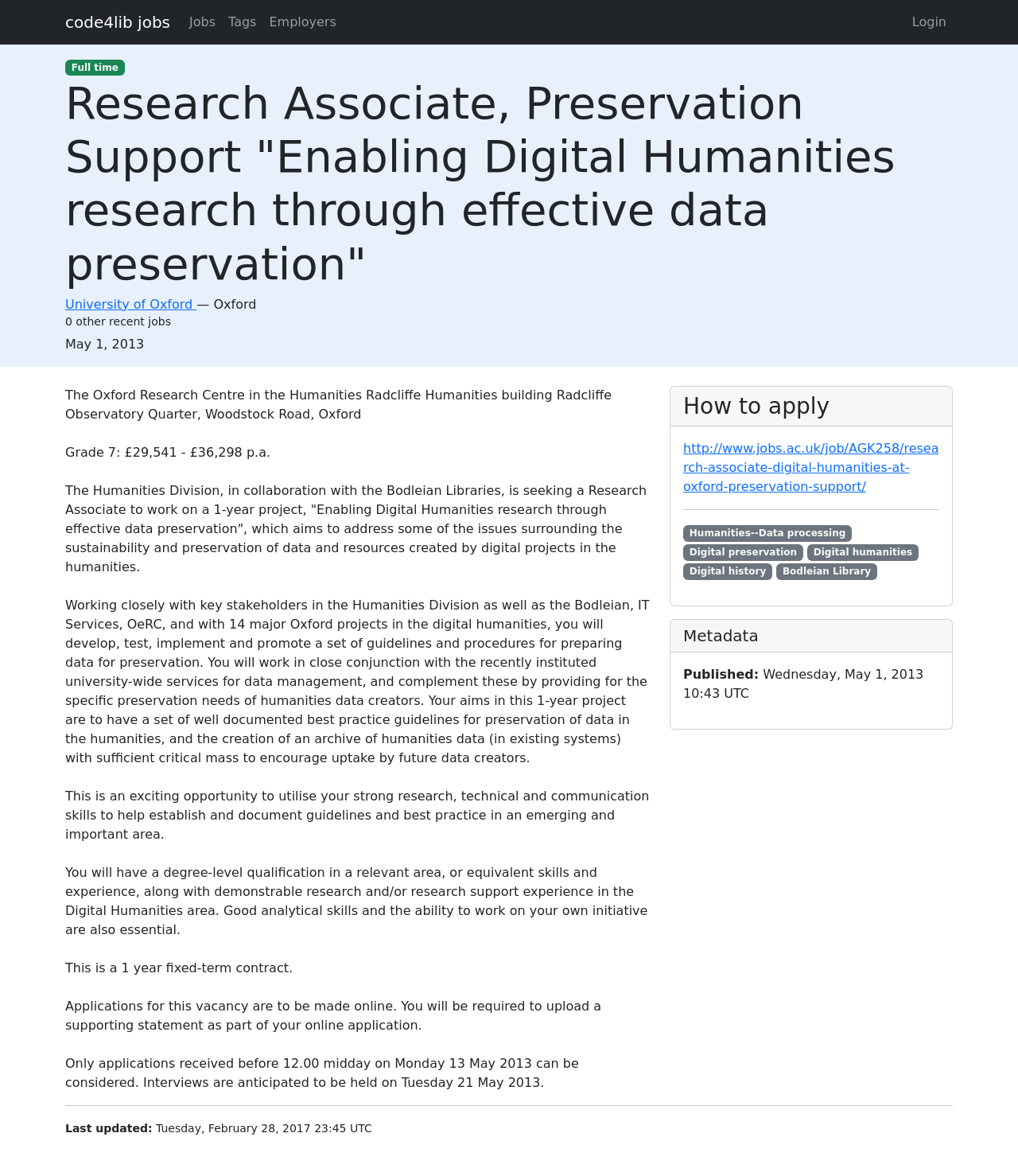Identify the bounding box for the UI element described as: "Bodleian Library". Ensure the coordinates are four float numbers between 0 and 1, formatted as [left, top, right, bottom].

[0.763, 0.479, 0.862, 0.493]